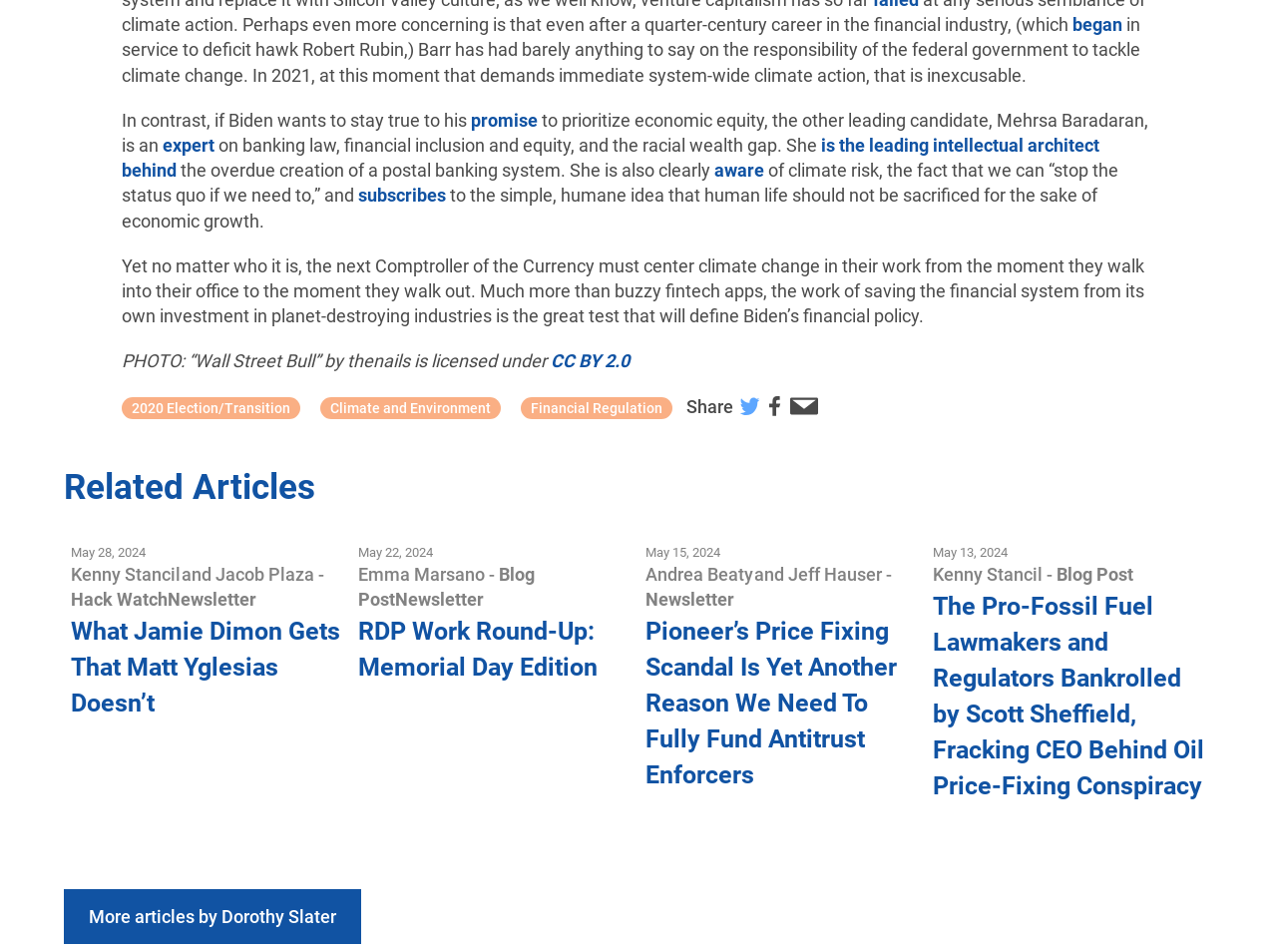What is the main idea of the article?
Provide an in-depth and detailed explanation in response to the question.

The article argues that the next Comptroller of the Currency must prioritize climate change in their work, and that it is essential to address the issue in order to save the financial system from its own investment in planet-destroying industries.